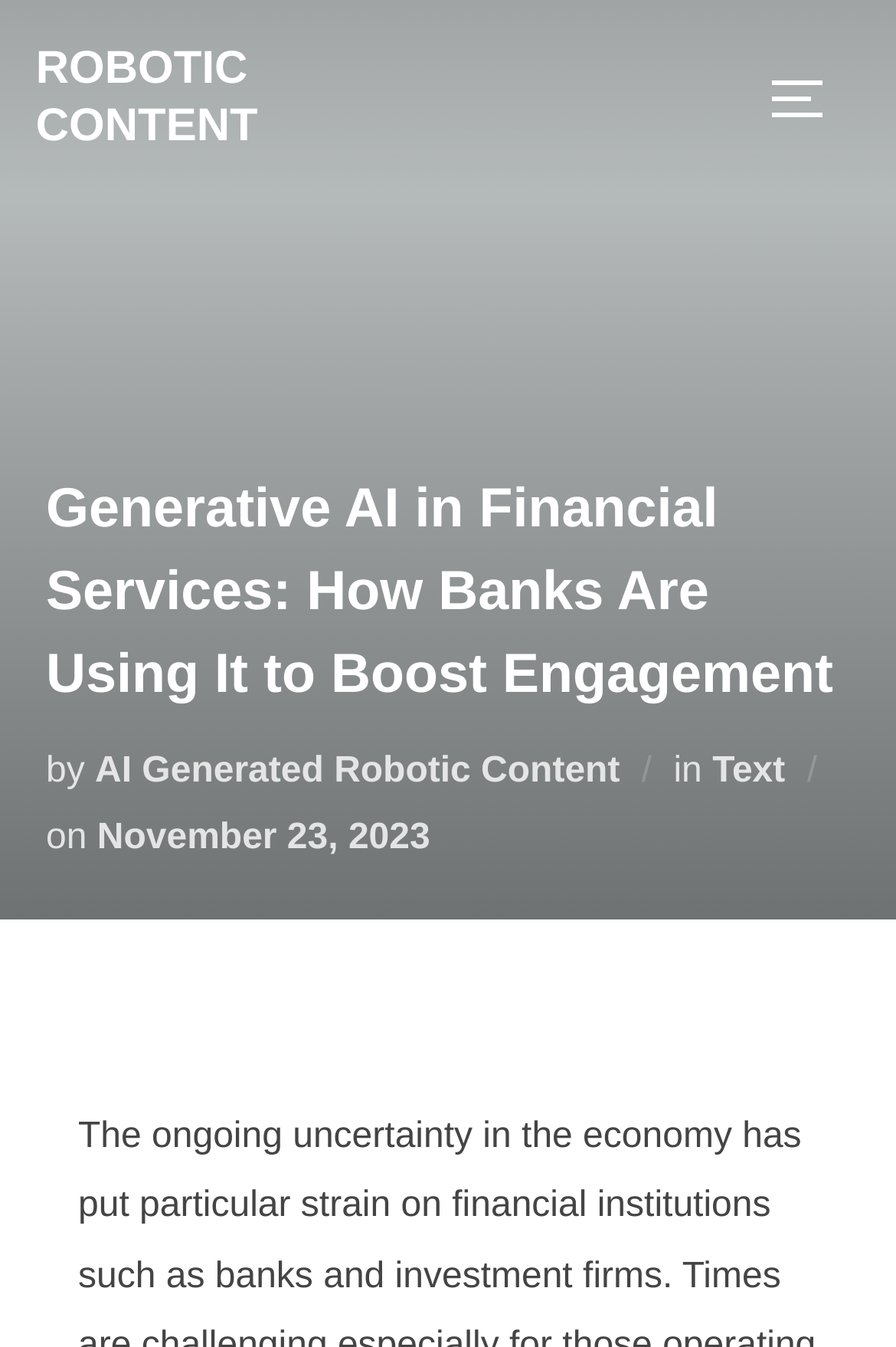Please answer the following question using a single word or phrase: 
What is the purpose of the button on the top right?

Toggle Sidebar & Navigation